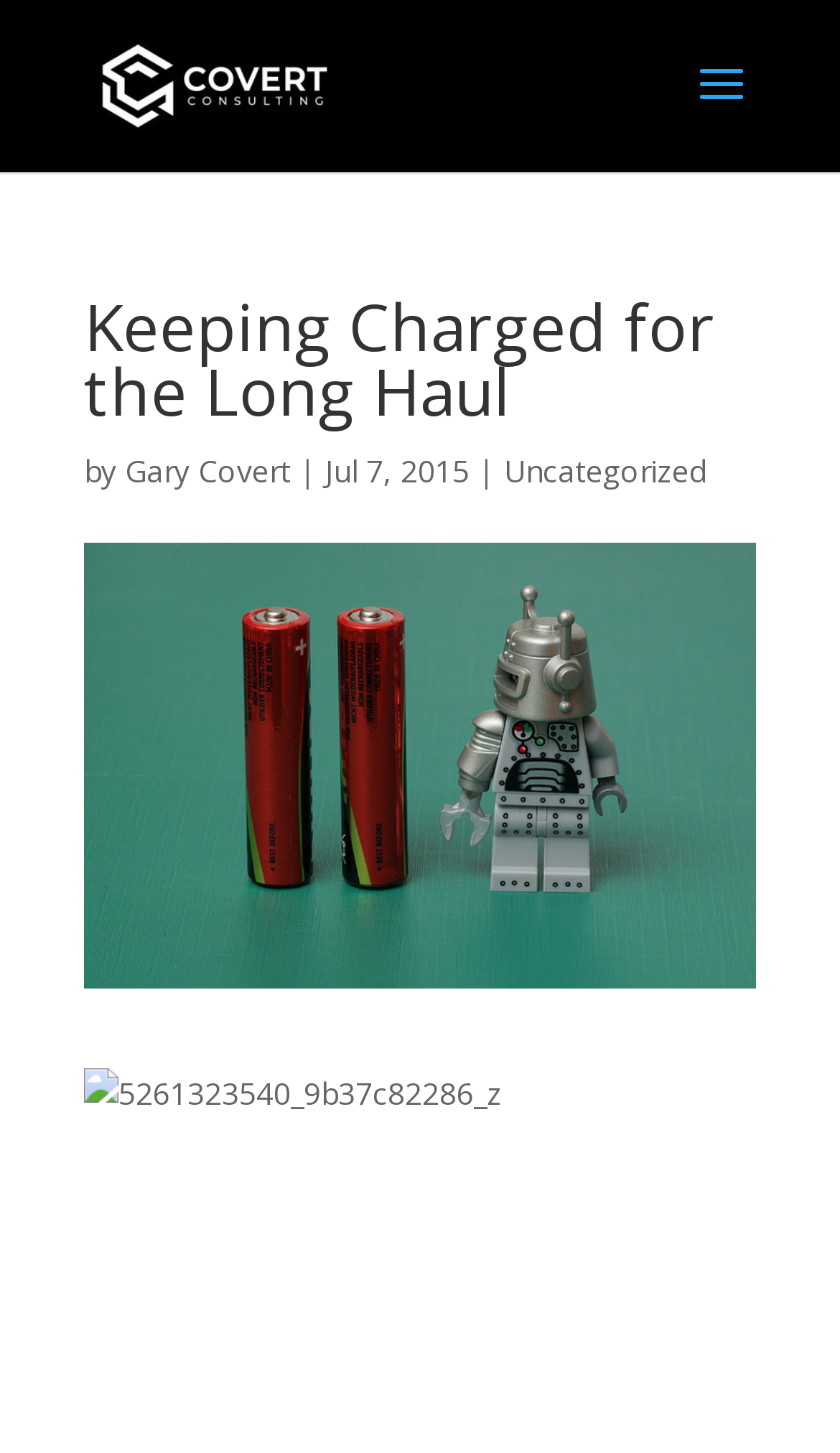Who is the author of the article?
Based on the screenshot, provide a one-word or short-phrase response.

Gary Covert